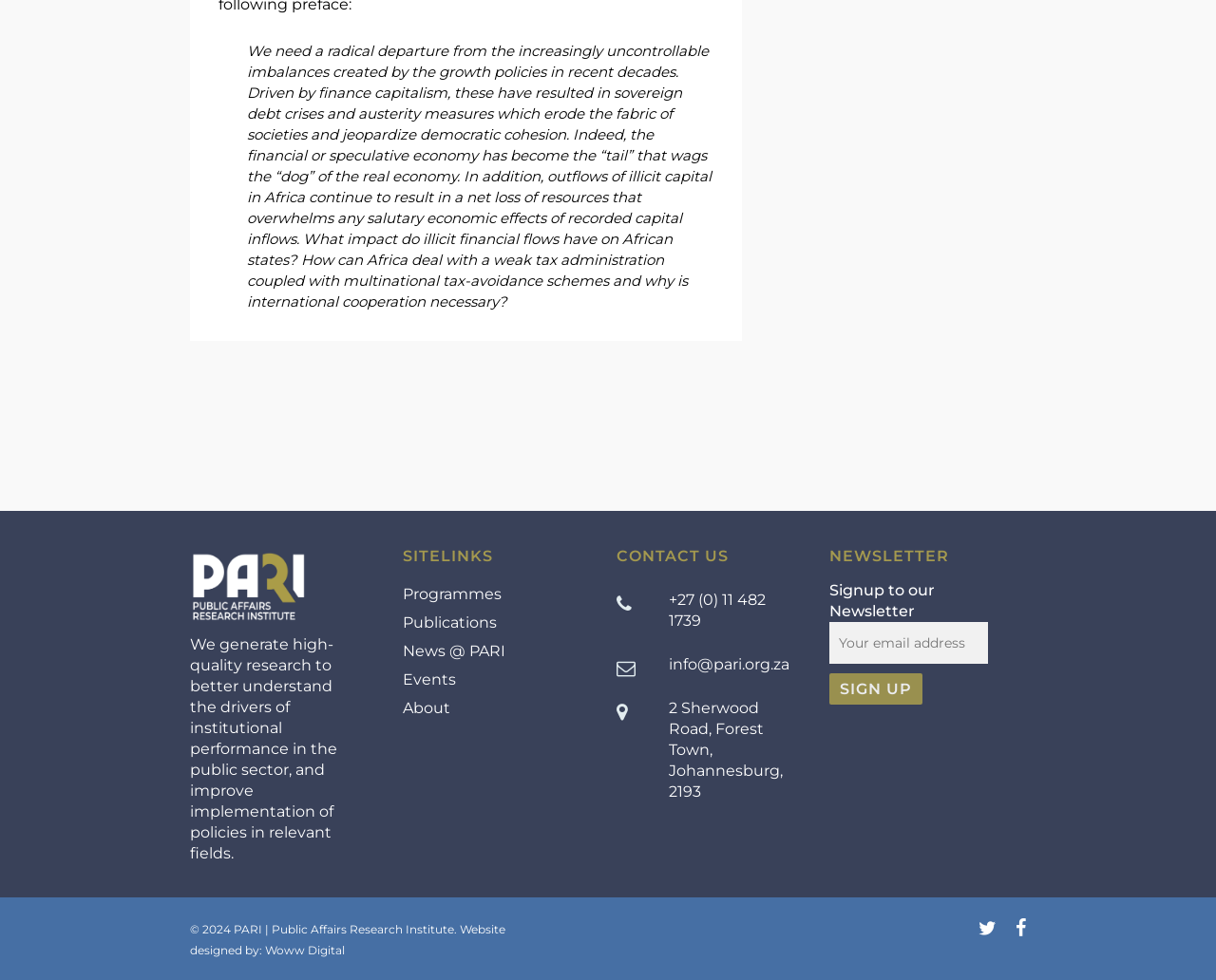Find the bounding box coordinates for the HTML element described as: "News @ PARI". The coordinates should consist of four float values between 0 and 1, i.e., [left, top, right, bottom].

[0.332, 0.654, 0.462, 0.675]